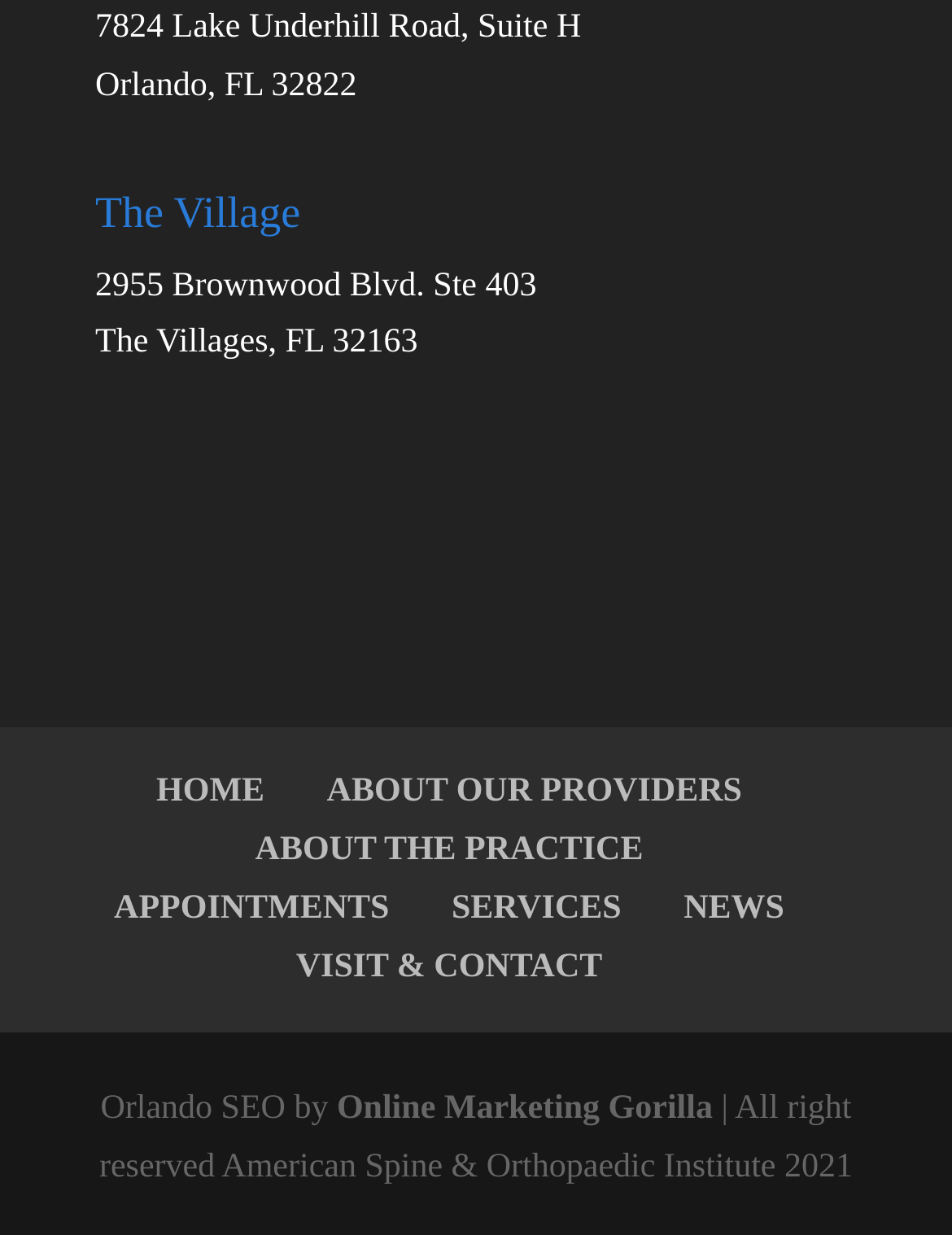Please respond in a single word or phrase: 
What is the address of the Orlando location?

7824 Lake Underhill Road, Suite H